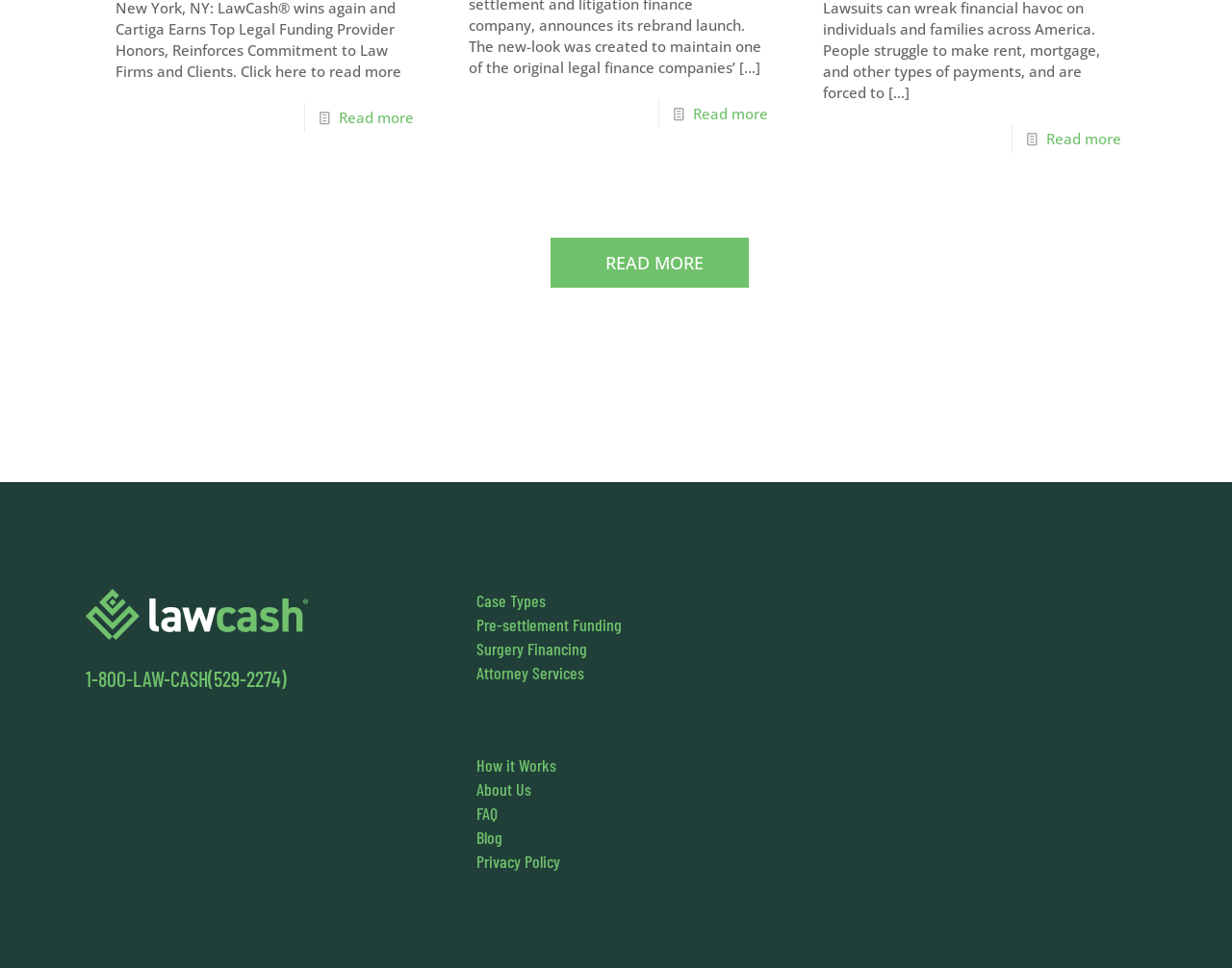What is the phone number on the webpage?
Using the image as a reference, answer with just one word or a short phrase.

1-800-LAW-CASH(529-2274)